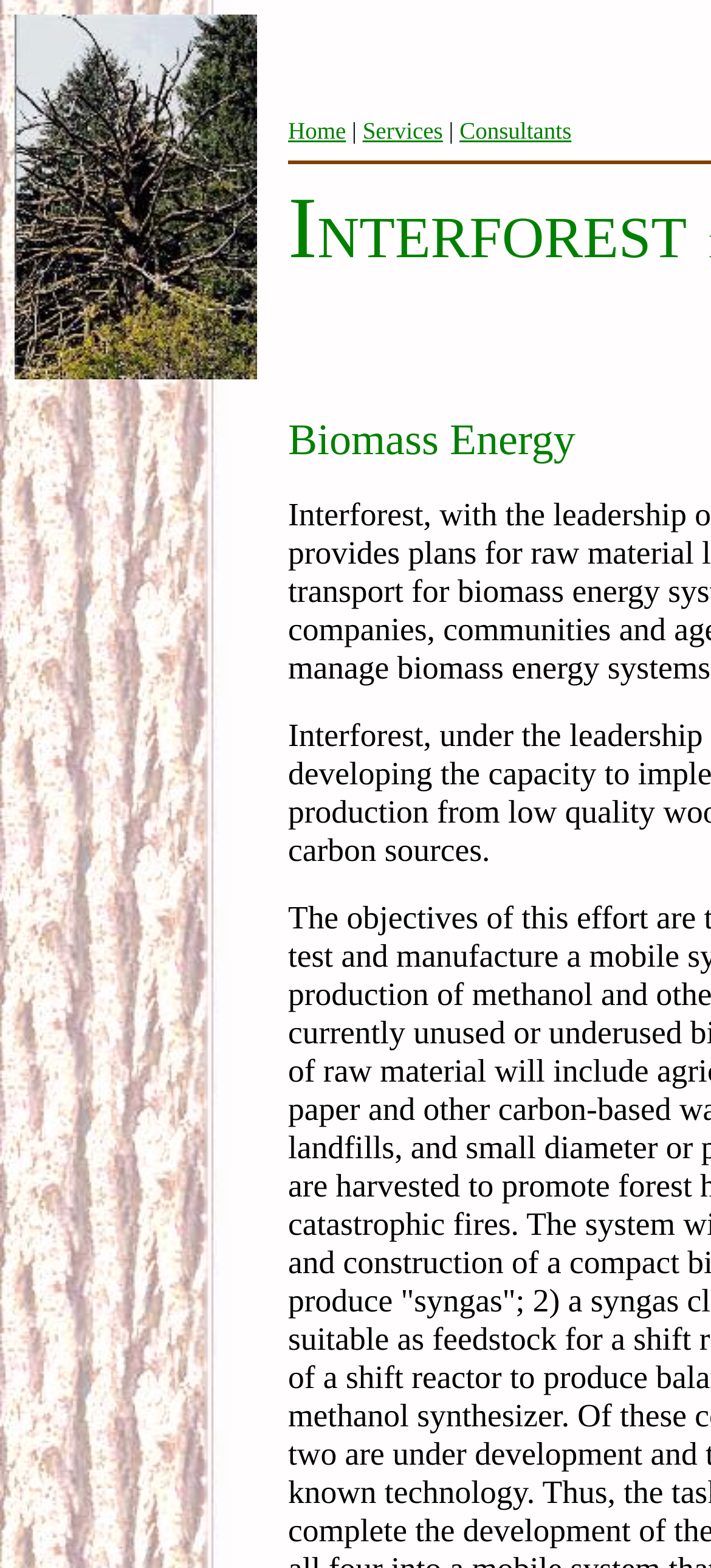Provide the bounding box coordinates in the format (top-left x, top-left y, bottom-right x, bottom-right y). All values are floating point numbers between 0 and 1. Determine the bounding box coordinate of the UI element described as: Home

[0.405, 0.074, 0.487, 0.091]